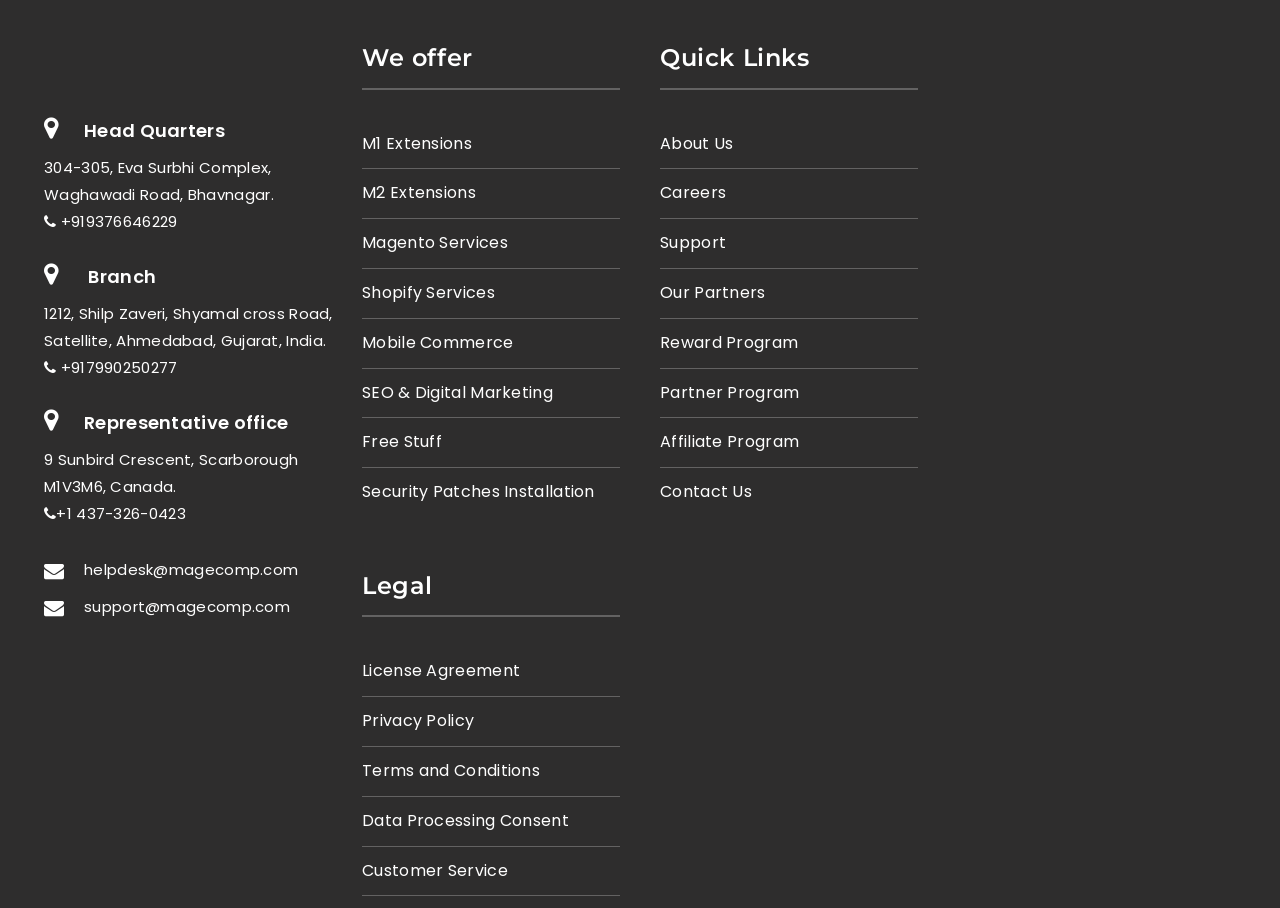Given the description of the UI element: "+919376646229", predict the bounding box coordinates in the form of [left, top, right, bottom], with each value being a float between 0 and 1.

[0.044, 0.233, 0.139, 0.261]